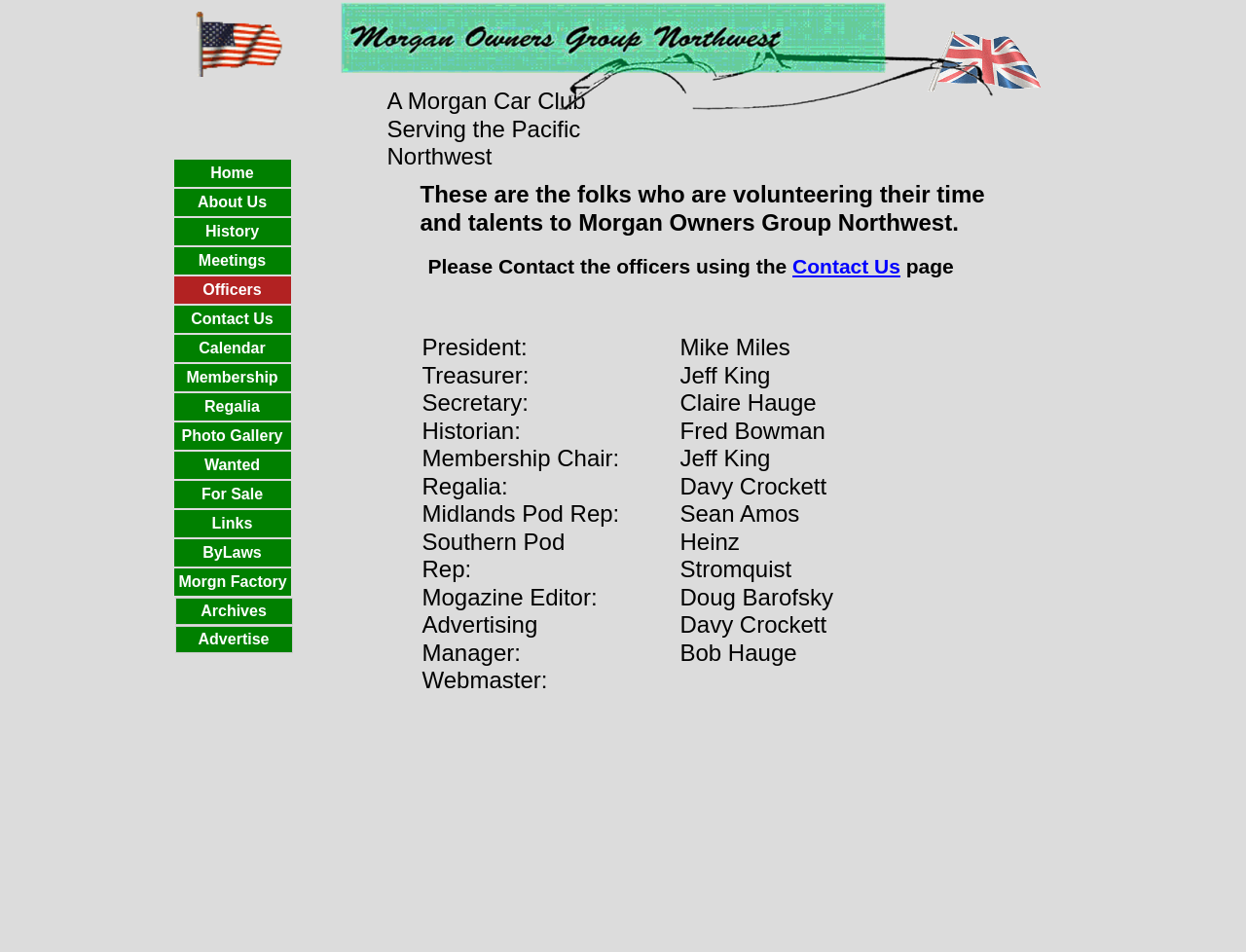Please find the bounding box coordinates of the element's region to be clicked to carry out this instruction: "Go to the 'Home' page".

[0.139, 0.168, 0.233, 0.198]